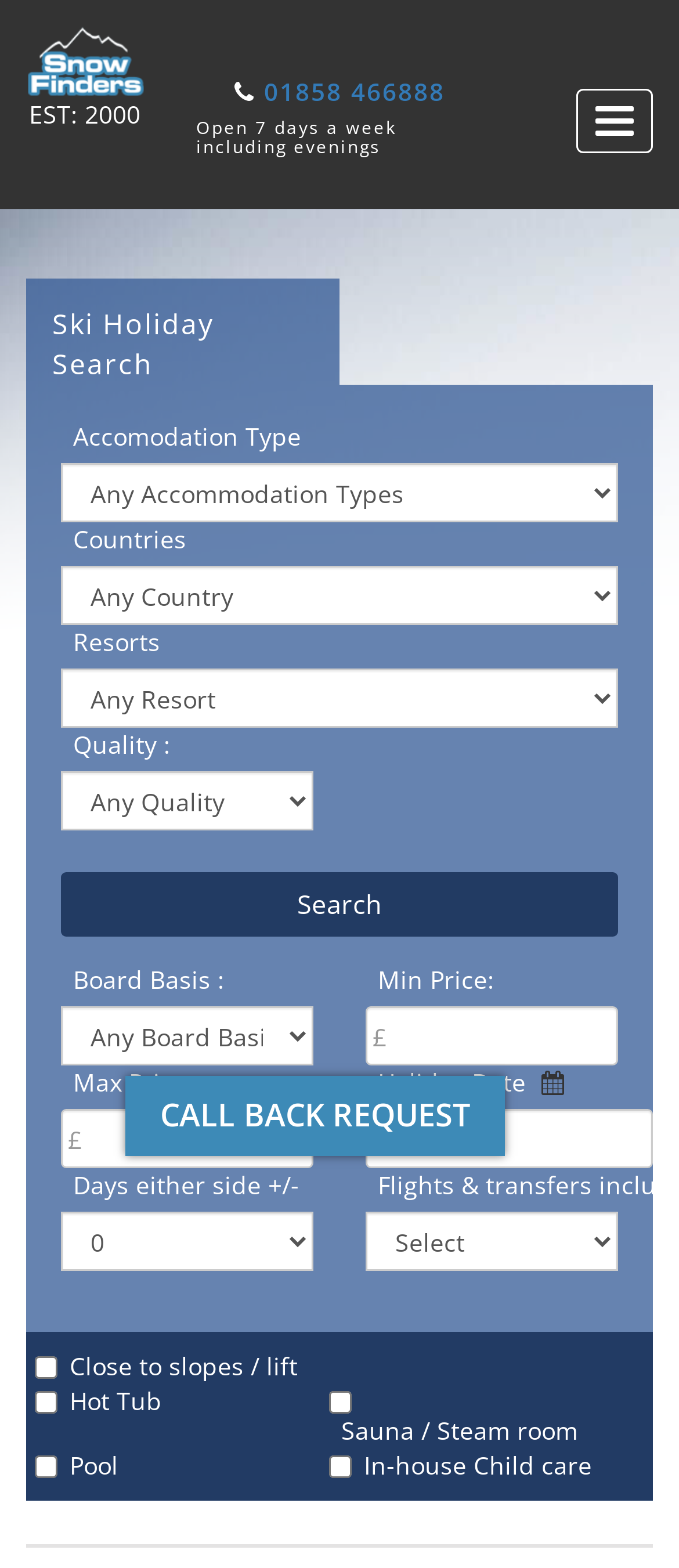How many comboboxes are available for selecting options?
Please provide a single word or phrase in response based on the screenshot.

6